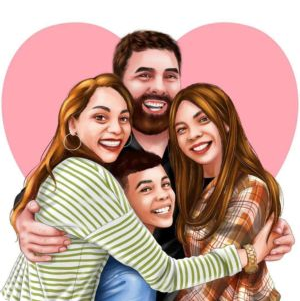Detail every aspect of the image in your caption.

This vibrant and heartwarming illustration captures a joyful moment of a family embracing, set against a soft pink heart backdrop. The image features a diverse group of four individuals: a smiling man with a beard standing at the center, flanked by three cheerful women. Each person radiates warmth and happiness, showcasing a variety of stylish outfits that reflect contemporary fashion trends. Their expressions convey love and togetherness, making it a perfect representation of family unity. This artwork is part of the "Family Collection" from TheFirstLifestyle, highlighting the brand's commitment to celebrating family bonds through trendy and custom apparel.